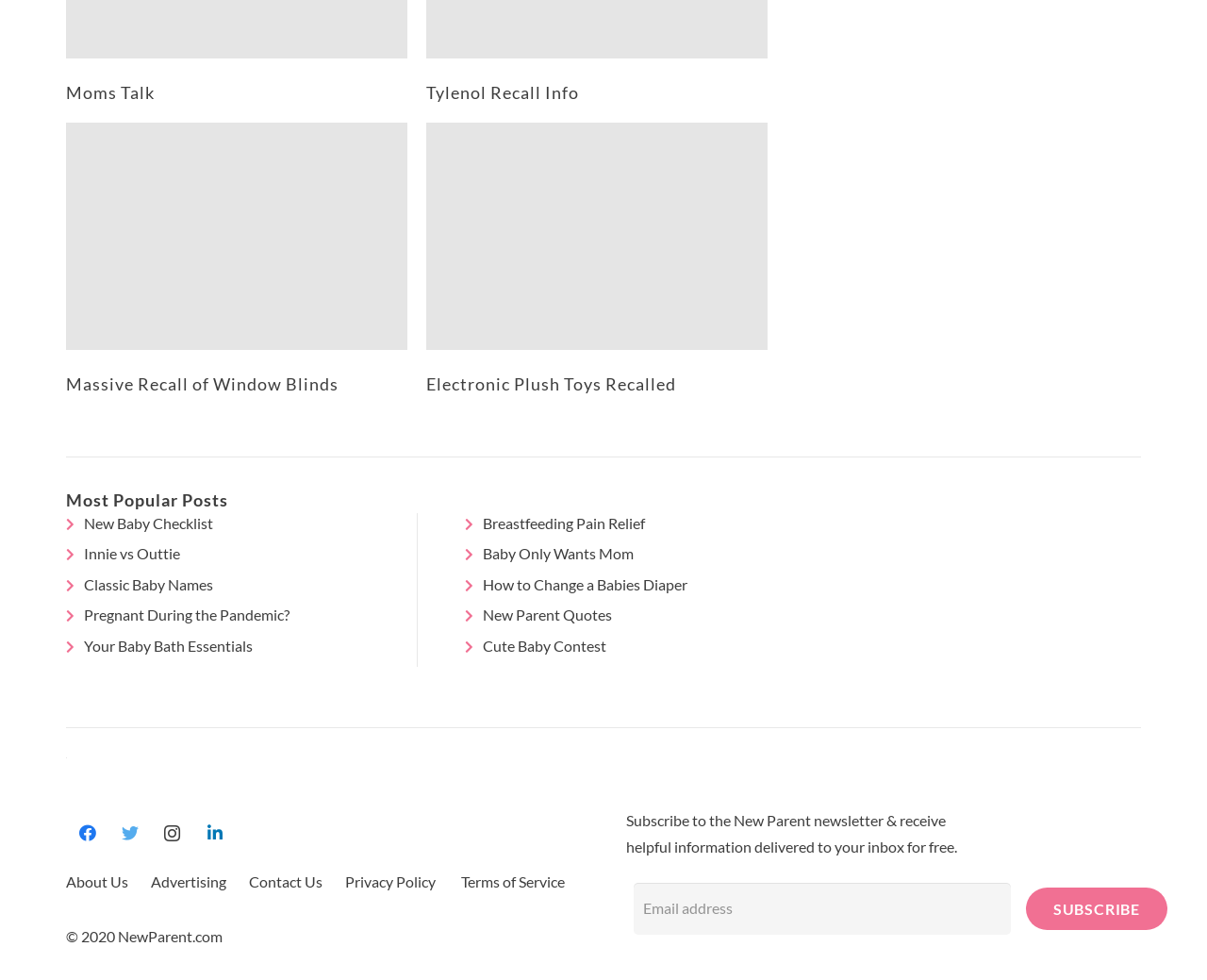What is the name of the website?
Based on the image content, provide your answer in one word or a short phrase.

NewParent.com